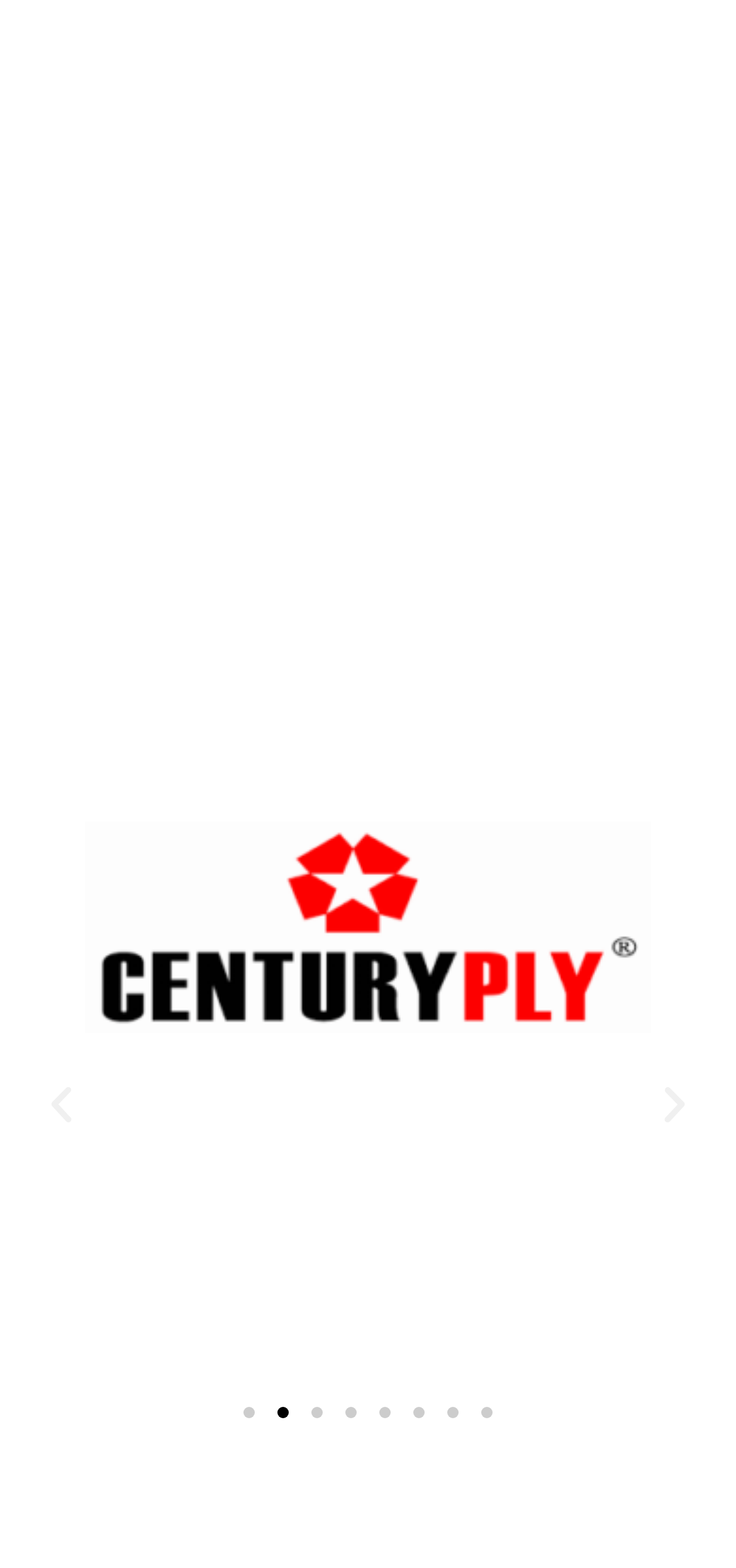Analyze the image and answer the question with as much detail as possible: 
Is there a way to go to the previous slide?

There is a 'Previous slide' button at the bottom of the page, which can be used to go to the previous slide.